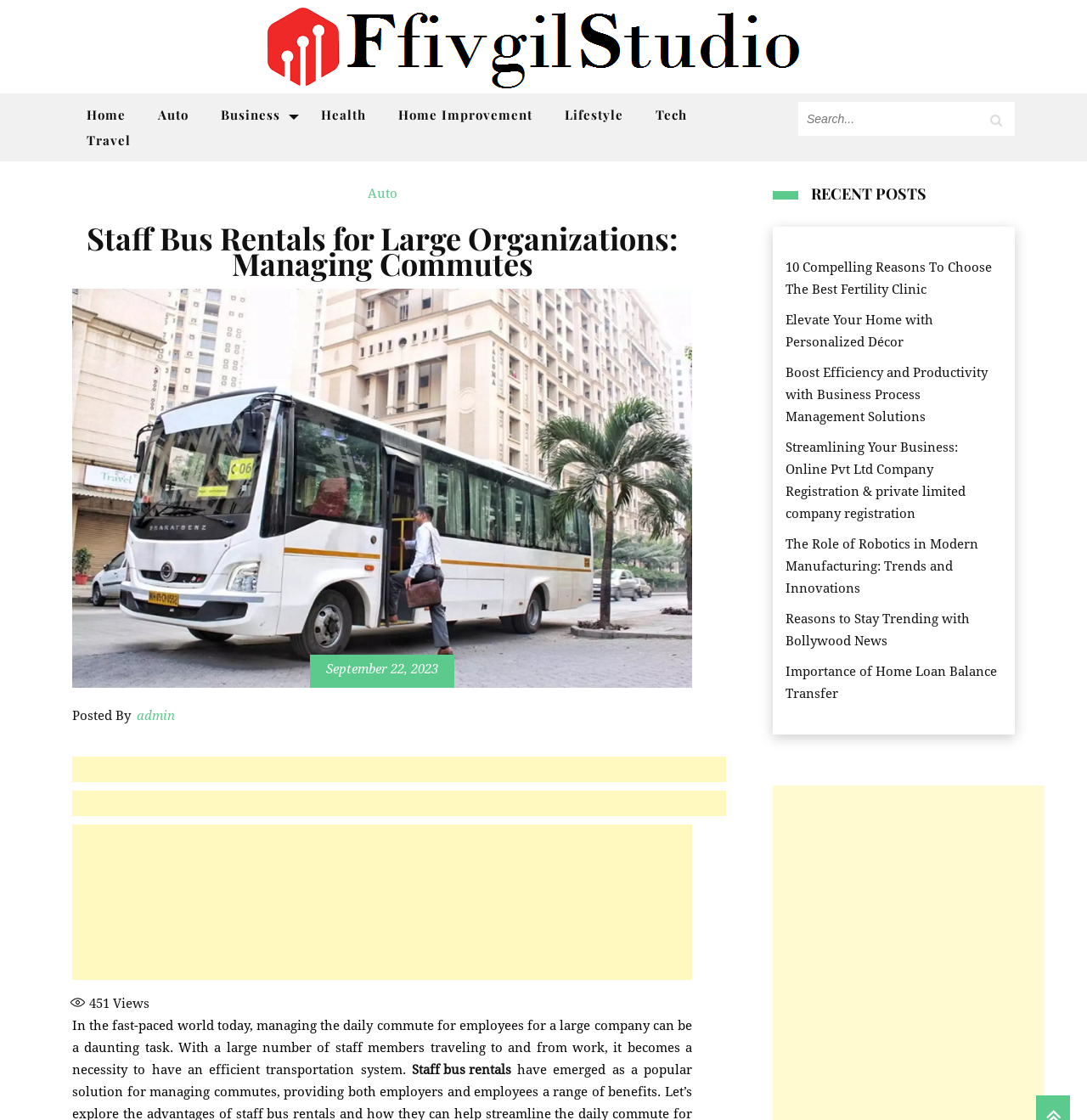Who is the author of the article?
Using the image, answer in one word or phrase.

admin